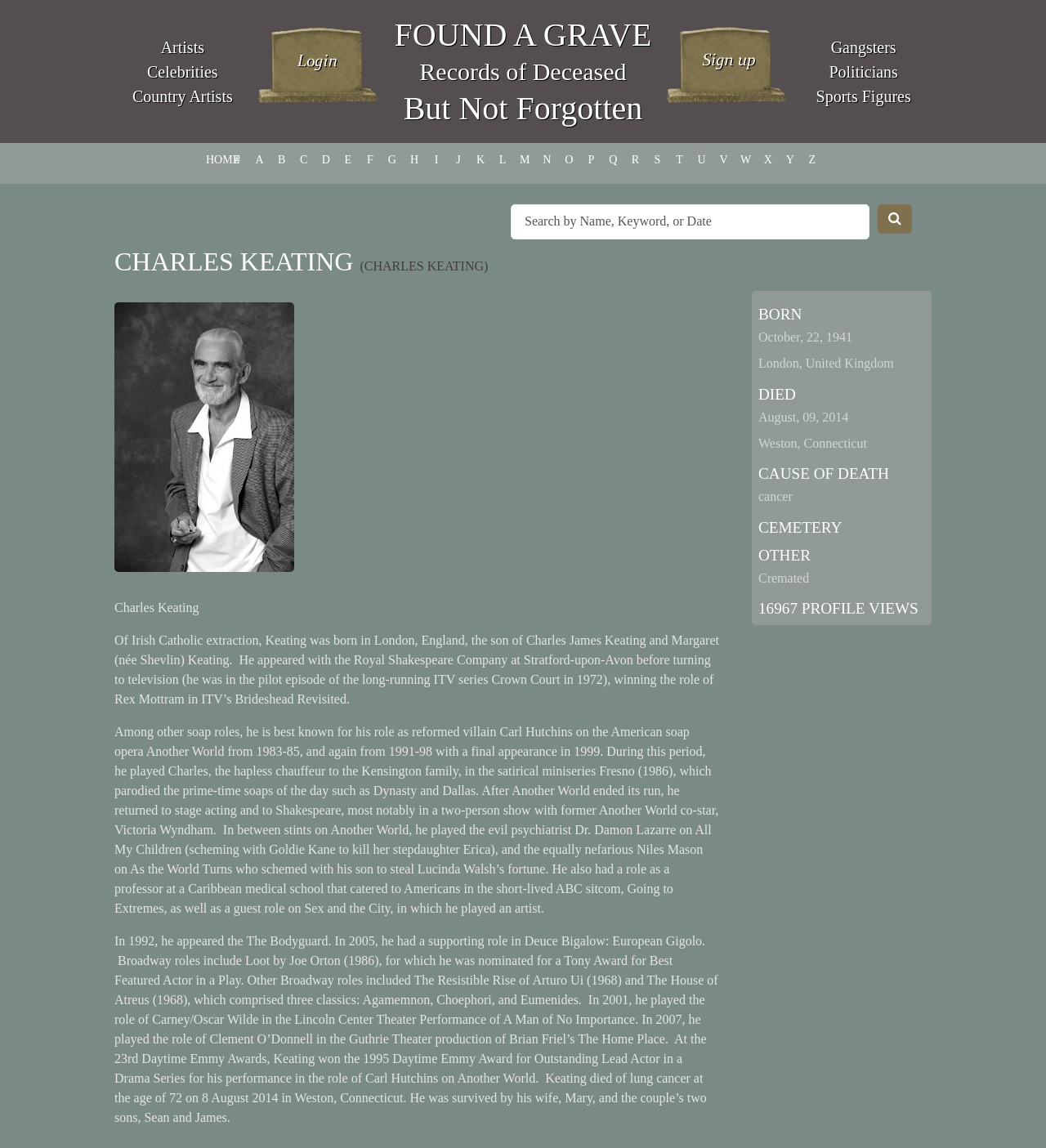Using details from the image, please answer the following question comprehensively:
Where was Charles Keating born?

I found the answer in the section 'BORN' which lists his birthplace as London, United Kingdom.